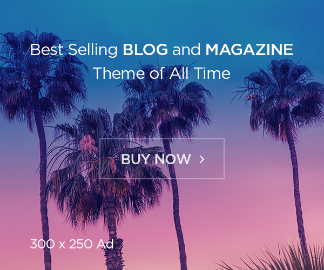What is the purpose of the call-to-action button?
Please look at the screenshot and answer in one word or a short phrase.

To entice viewers to buy